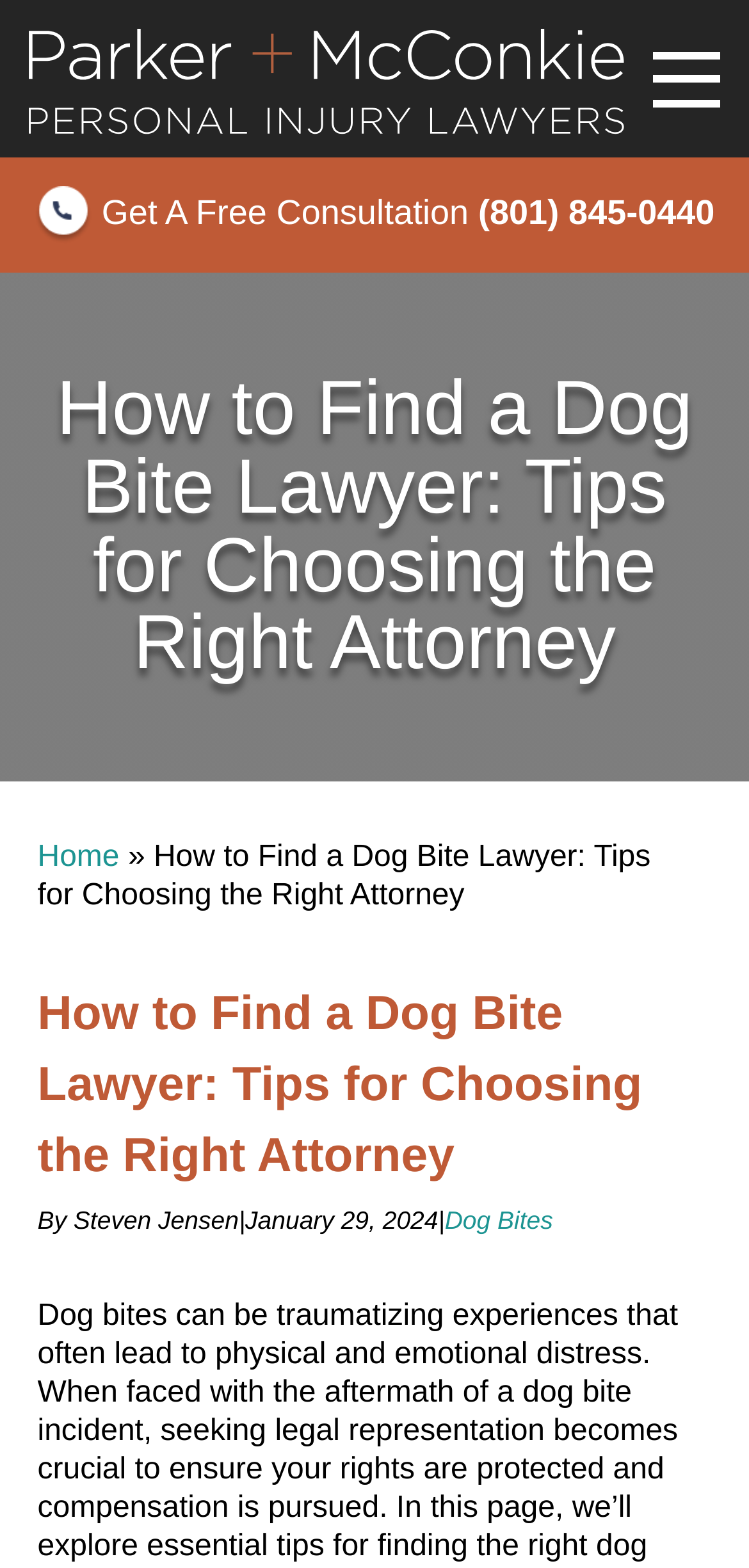Who is the author of the article?
Refer to the image and provide a one-word or short phrase answer.

Steven Jensen